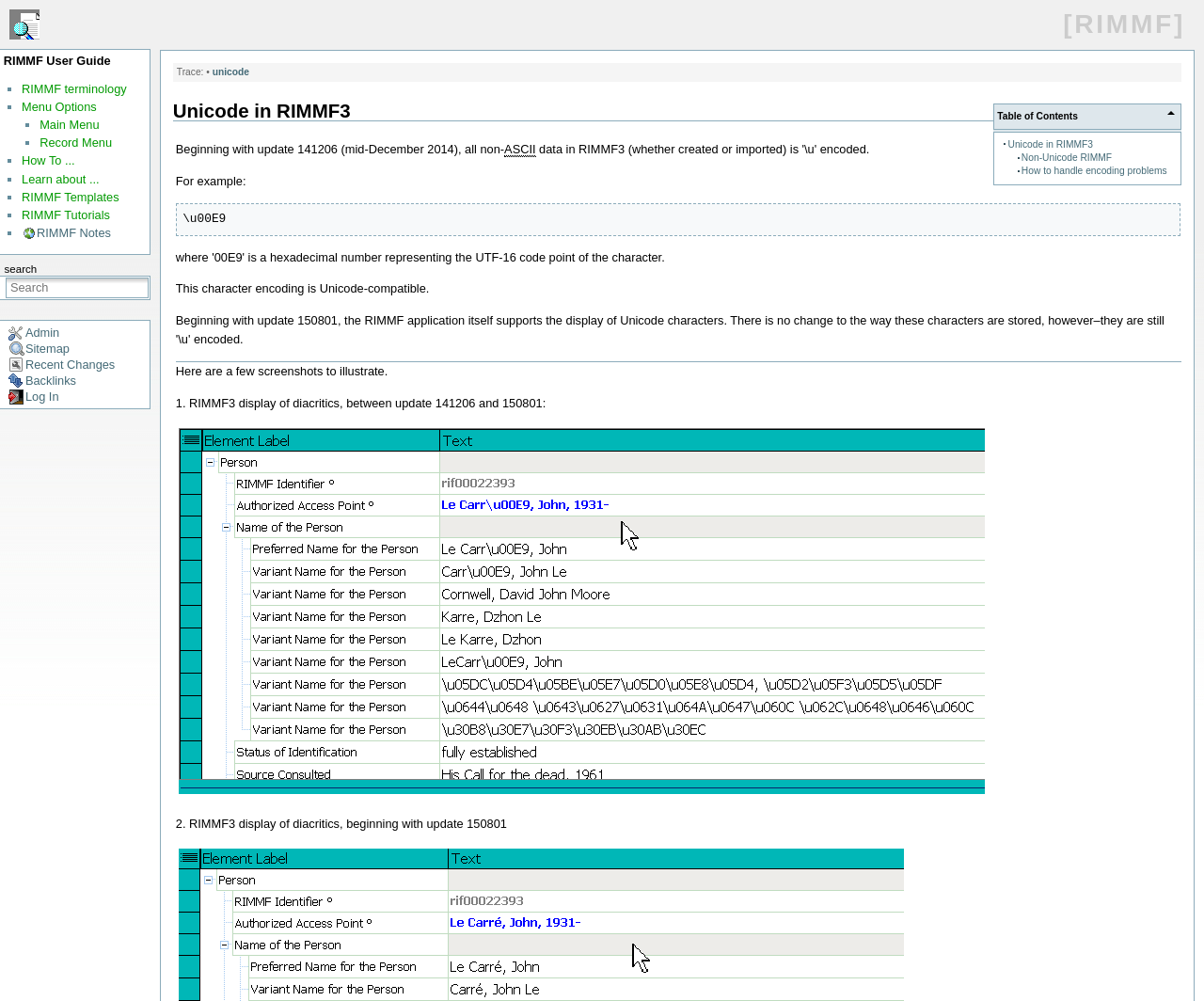Can you provide the bounding box coordinates for the element that should be clicked to implement the instruction: "search"?

[0.005, 0.277, 0.123, 0.298]